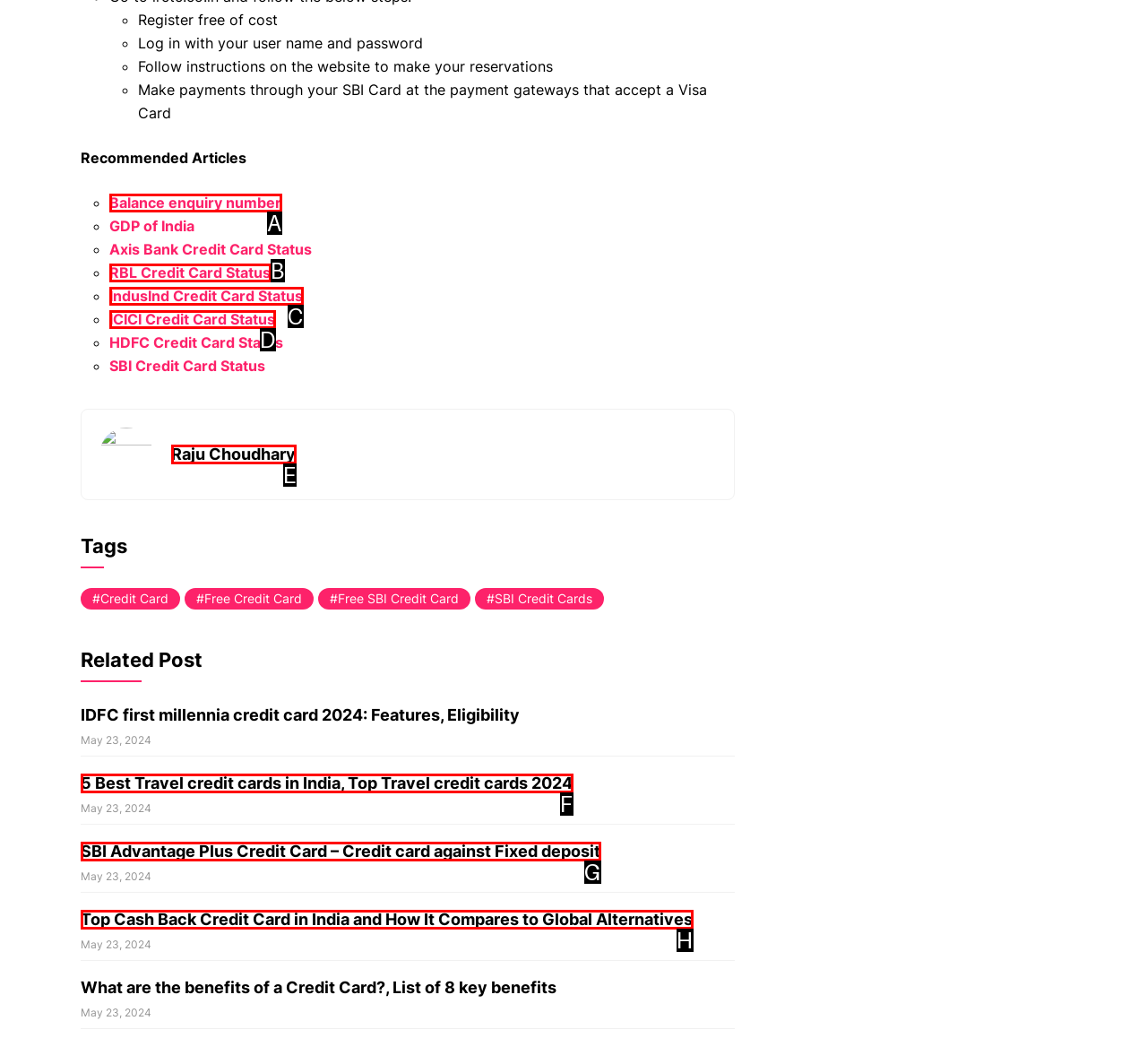Given the description: Raju Choudhary, determine the corresponding lettered UI element.
Answer with the letter of the selected option.

E